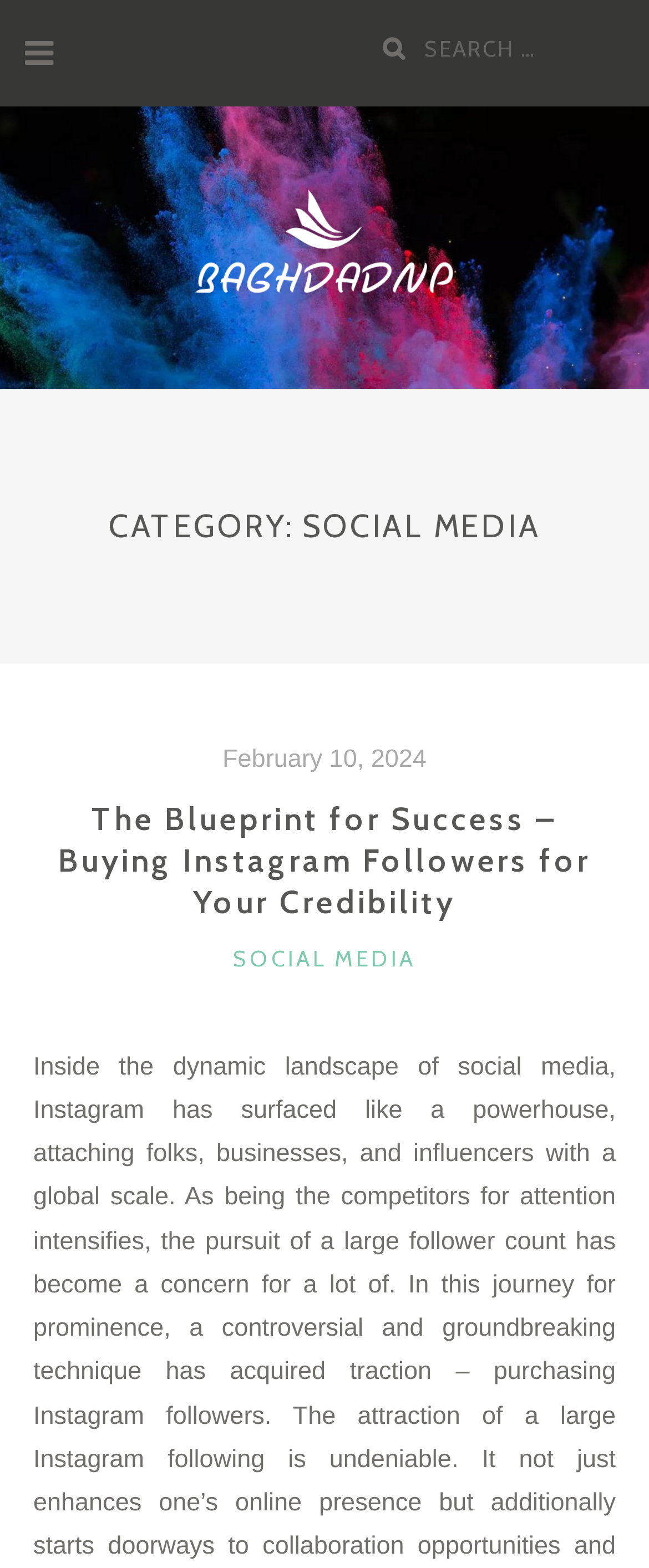Extract the primary headline from the webpage and present its text.

CATEGORY: SOCIAL MEDIA